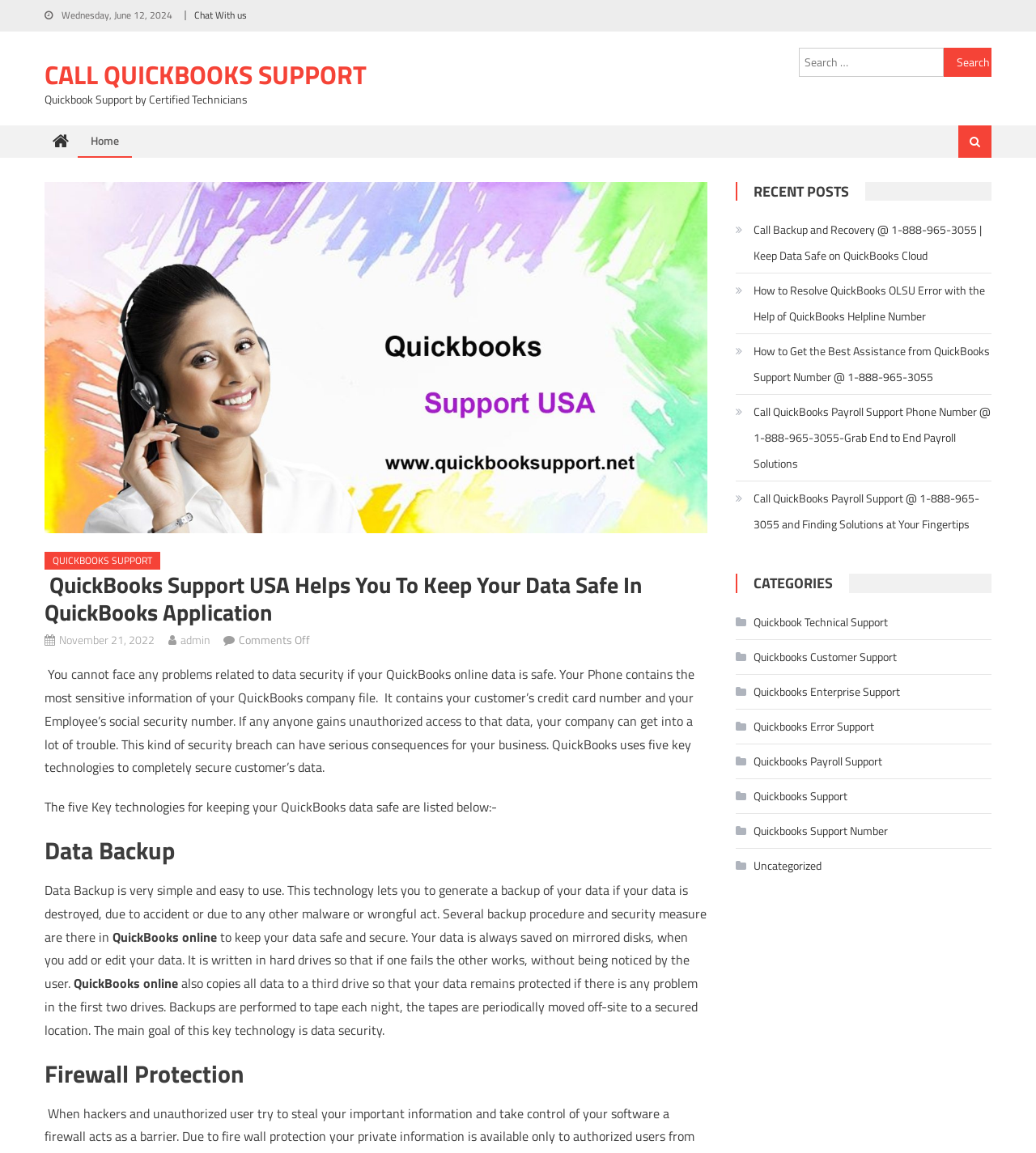Locate the bounding box coordinates of the clickable area needed to fulfill the instruction: "View recent posts".

[0.712, 0.158, 0.835, 0.174]